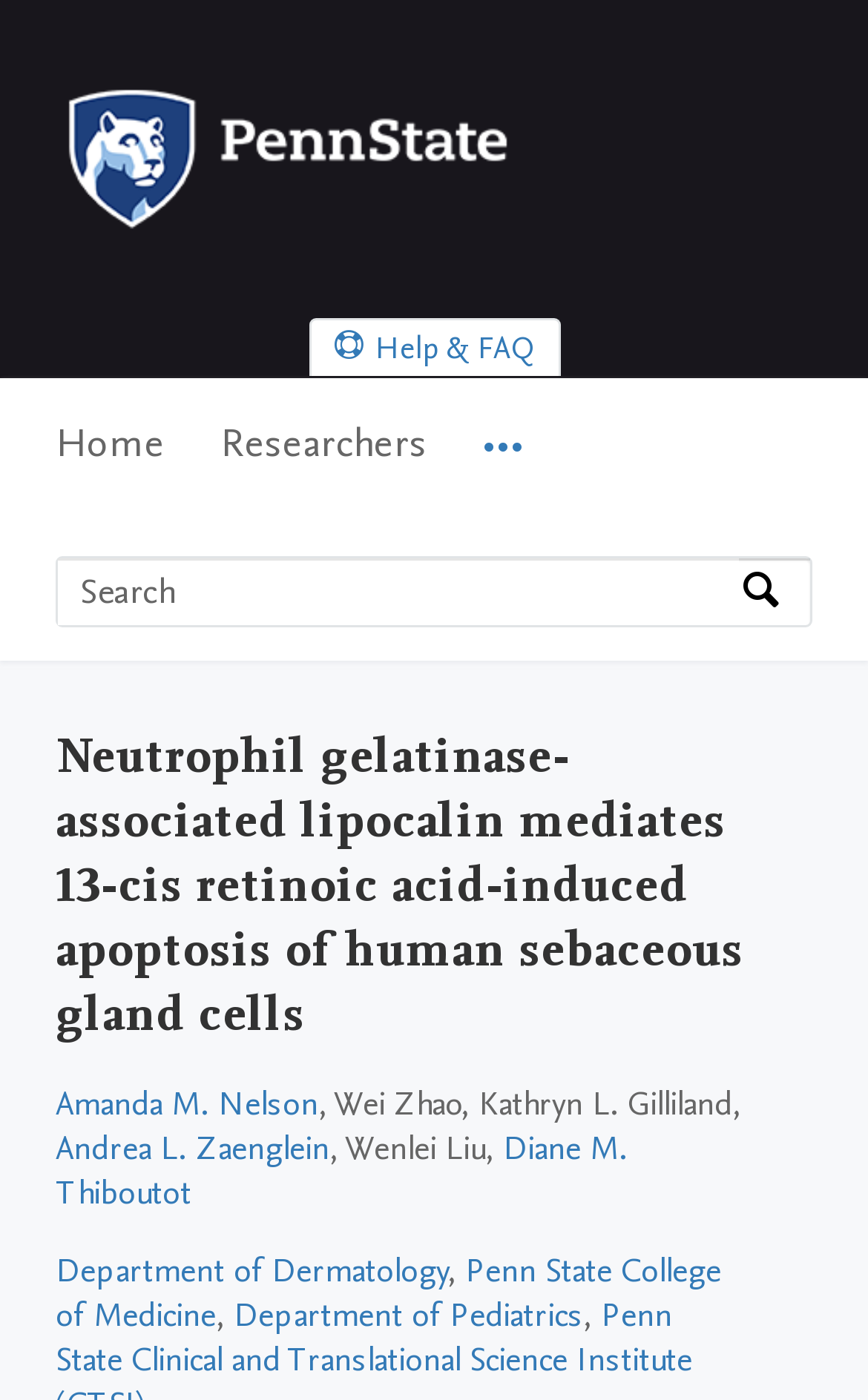Locate the bounding box coordinates of the element to click to perform the following action: 'Search by expertise, name or affiliation'. The coordinates should be given as four float values between 0 and 1, in the form of [left, top, right, bottom].

[0.067, 0.398, 0.851, 0.446]